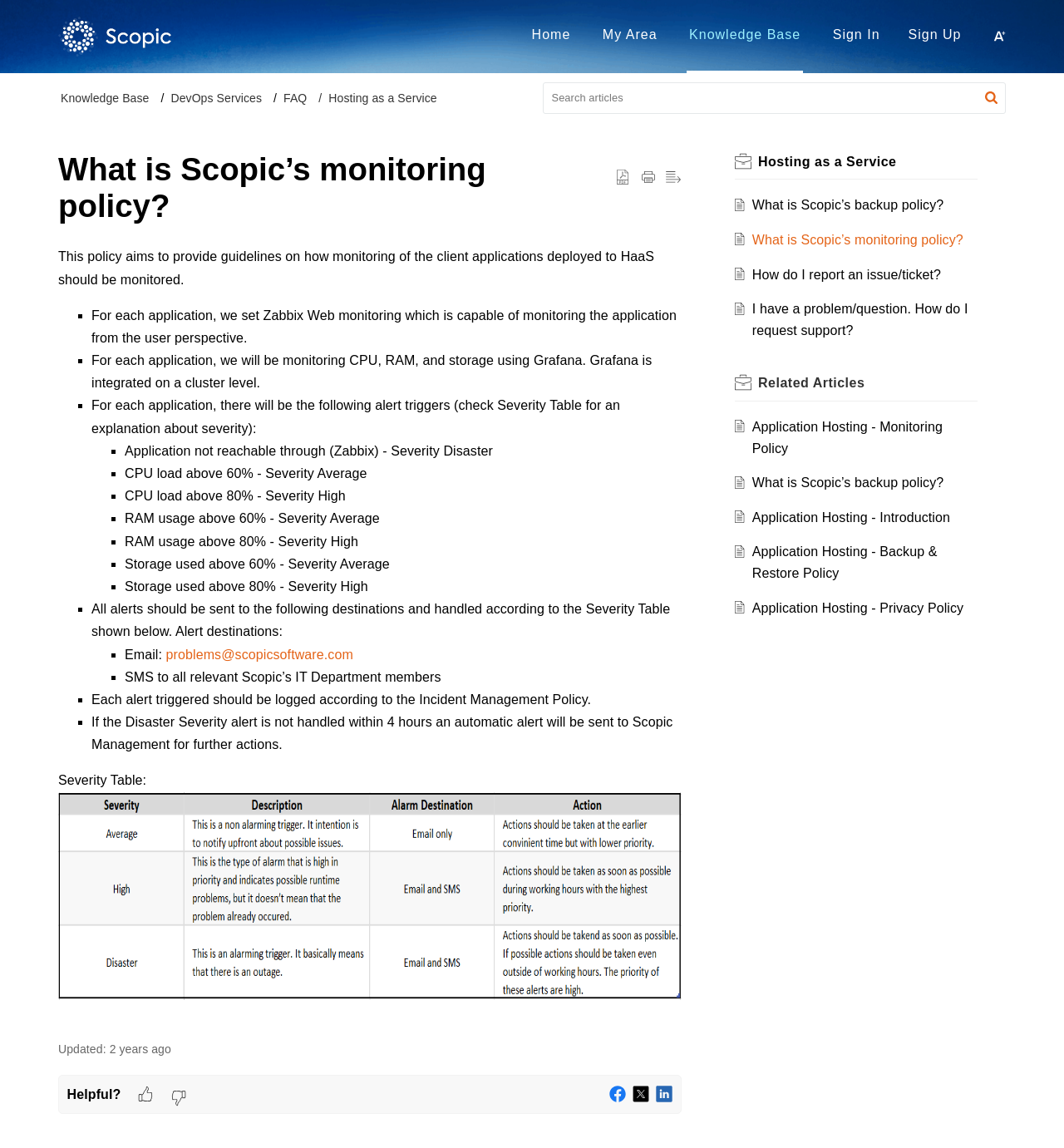Pinpoint the bounding box coordinates of the element you need to click to execute the following instruction: "Sign In". The bounding box should be represented by four float numbers between 0 and 1, in the format [left, top, right, bottom].

[0.783, 0.024, 0.827, 0.036]